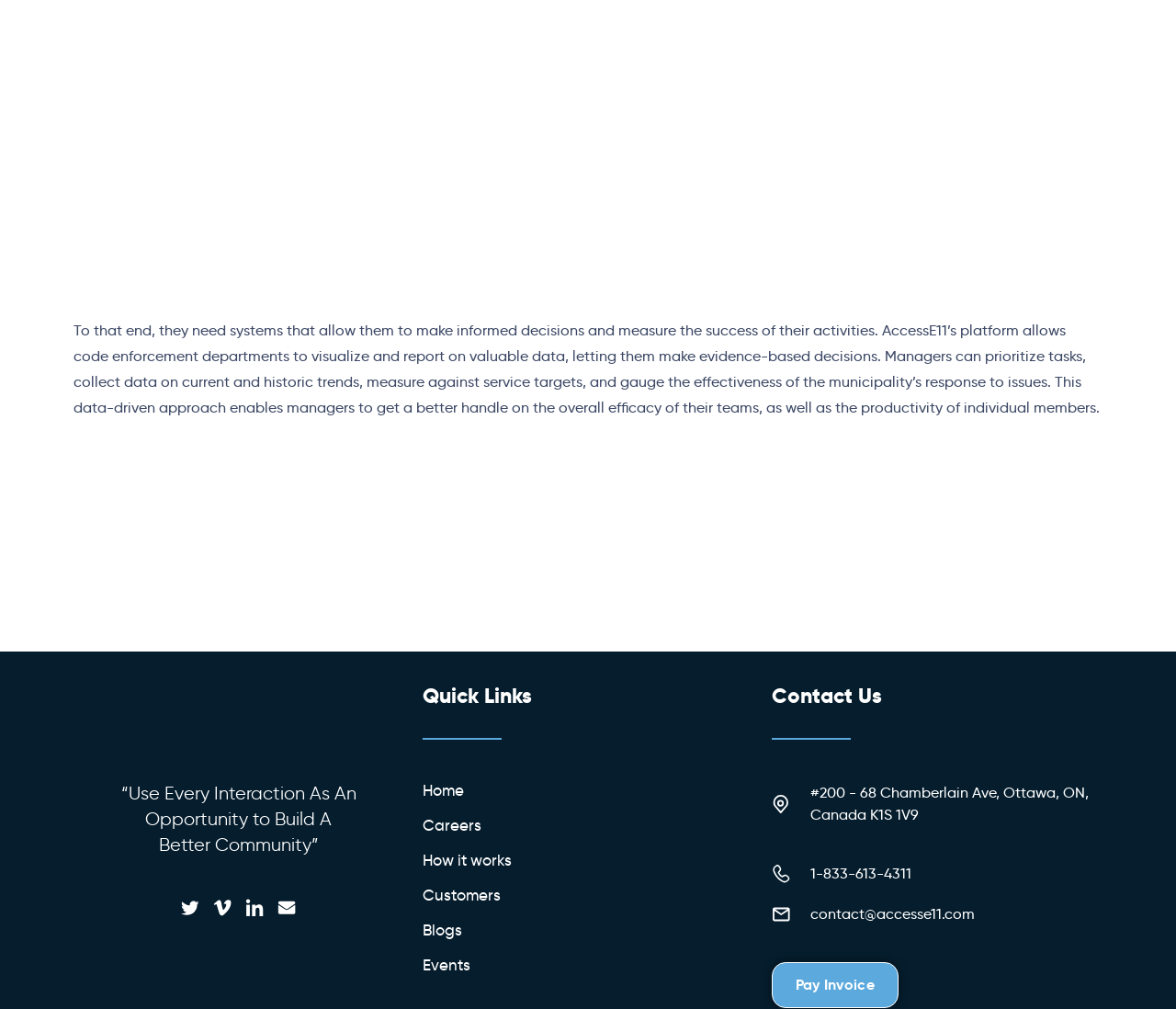Answer the following query with a single word or phrase:
How many links are under the 'Quick Links' heading?

6